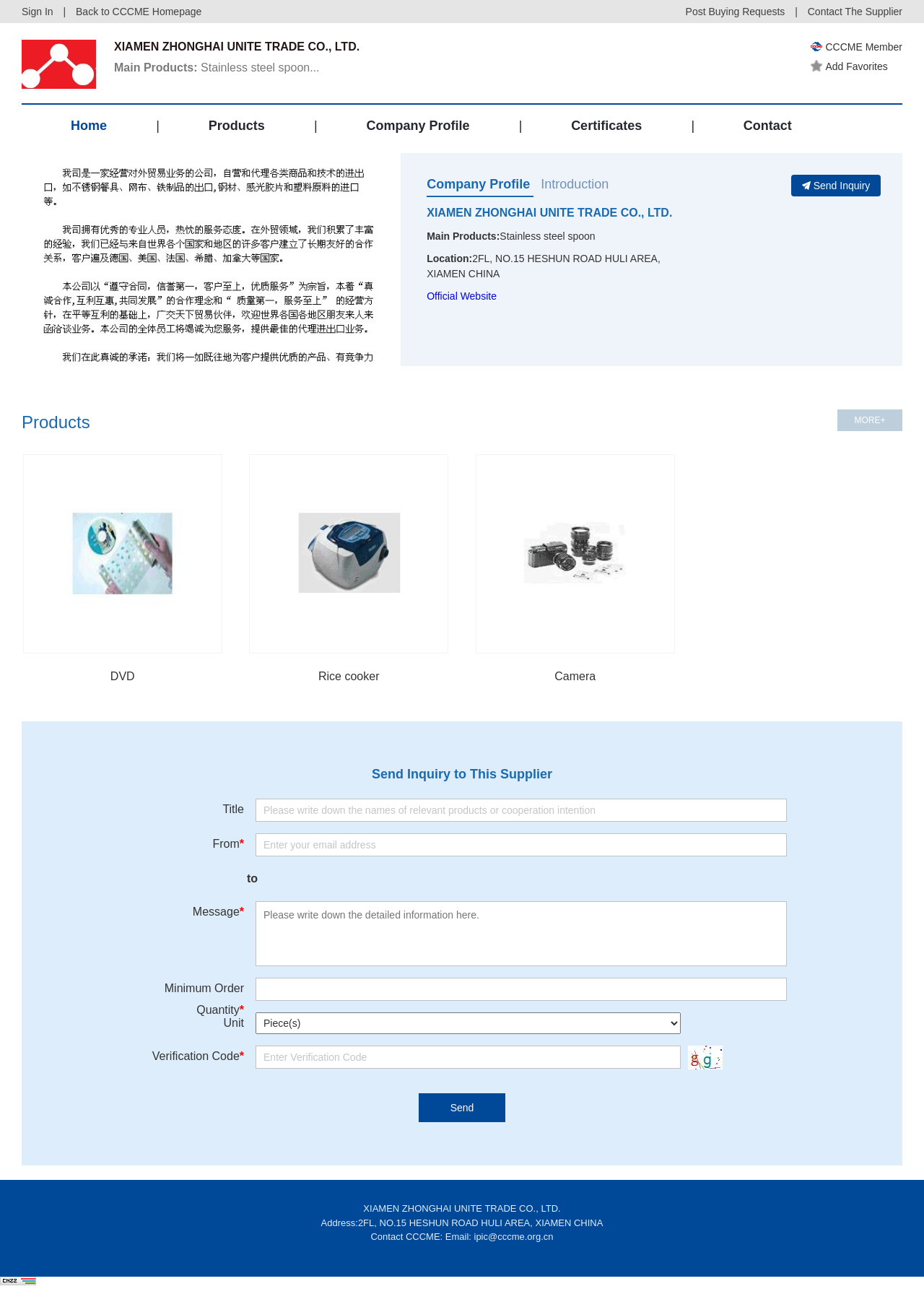Pinpoint the bounding box coordinates for the area that should be clicked to perform the following instruction: "Send inquiry".

[0.856, 0.135, 0.953, 0.152]